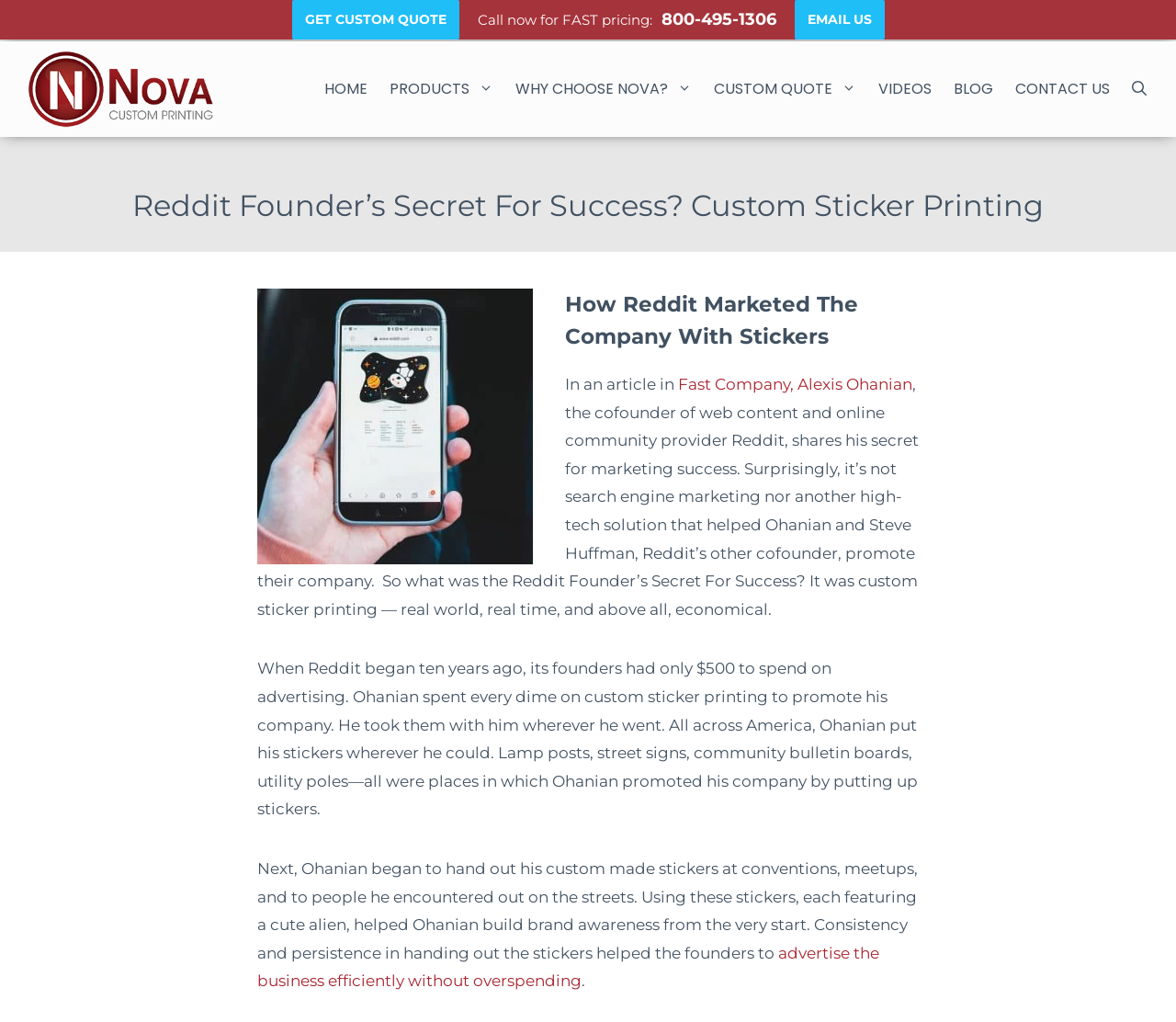What is the topic of the article on the webpage?
Please provide a full and detailed response to the question.

I found the topic of the article by looking at the heading 'Reddit Founder’s Secret For Success? Custom Sticker Printing' and the subheading 'Reddit Founder's Success Sticker Printing How Reddit Marketed The Company With Stickers'.